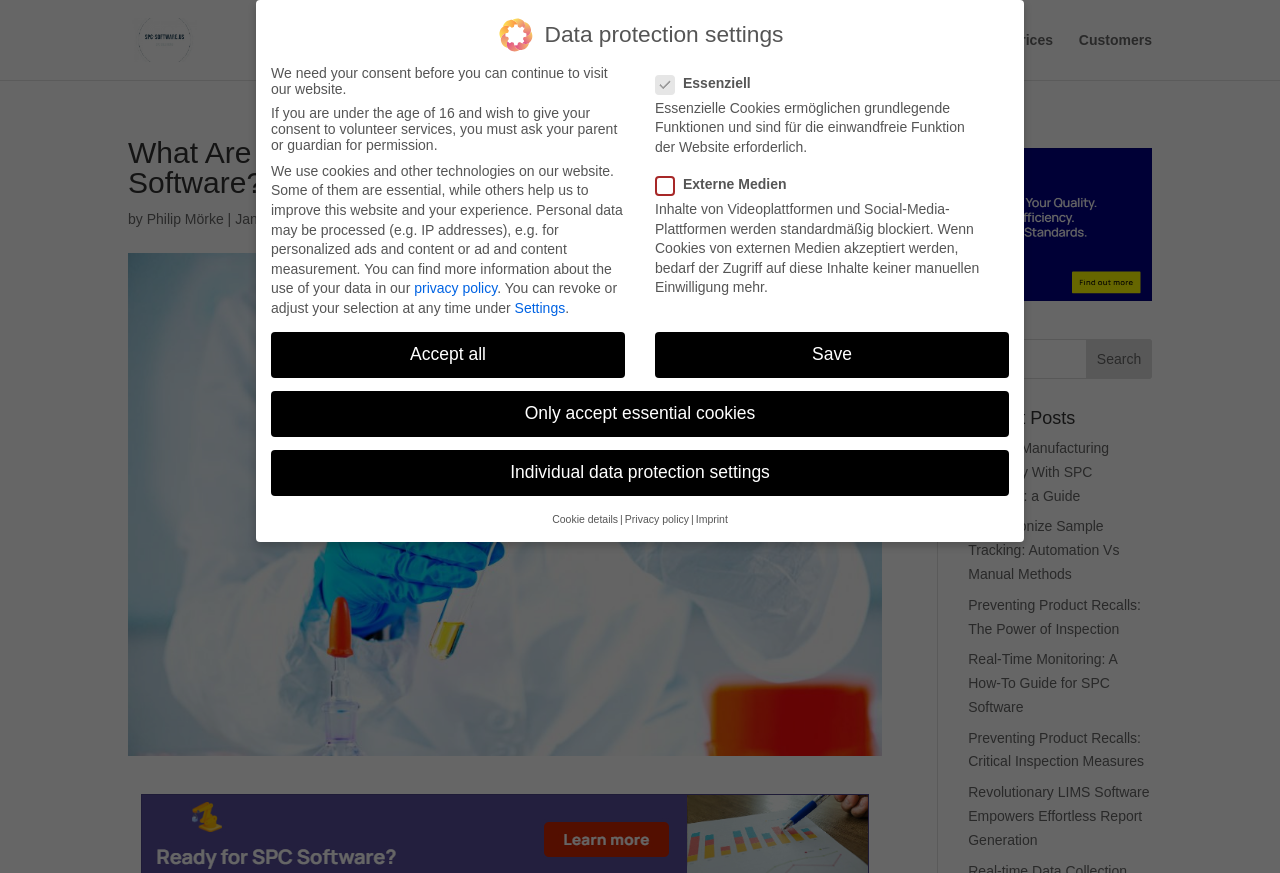Offer a meticulous description of the webpage's structure and content.

The webpage is about the challenges of quality control in LIMS software, with a focus on streamlining processes and ensuring accurate data. At the top, there is a logo and a link to "SPC Software" on the left, followed by a navigation menu with links to "SPC software solution", "Functions", "Versions and prices", and "Customers" on the right.

Below the navigation menu, there is a heading that reads "What Are the Challenges of Quality Control in LIMS Software?" followed by a subheading with the author's name, "Philip Mörke", and the date "Jan 31, 2024". On the right side of the page, there is an advertisement with an image and a link.

Further down, there is a search bar with a button labeled "Search". Below the search bar, there is a section titled "Recent Posts" with five links to articles related to SPC software and quality control.

On the left side of the page, there is a section titled "Data protection settings" with a heading and several paragraphs of text explaining the use of cookies and personal data on the website. Below the text, there are several checkboxes and buttons to adjust data protection settings, including "Accept all", "Save", and "Only accept essential cookies".

At the bottom of the page, there are several buttons and links, including "Cookie details", "Privacy policy", and "Imprint". There are also several hidden buttons and links that are not visible by default.